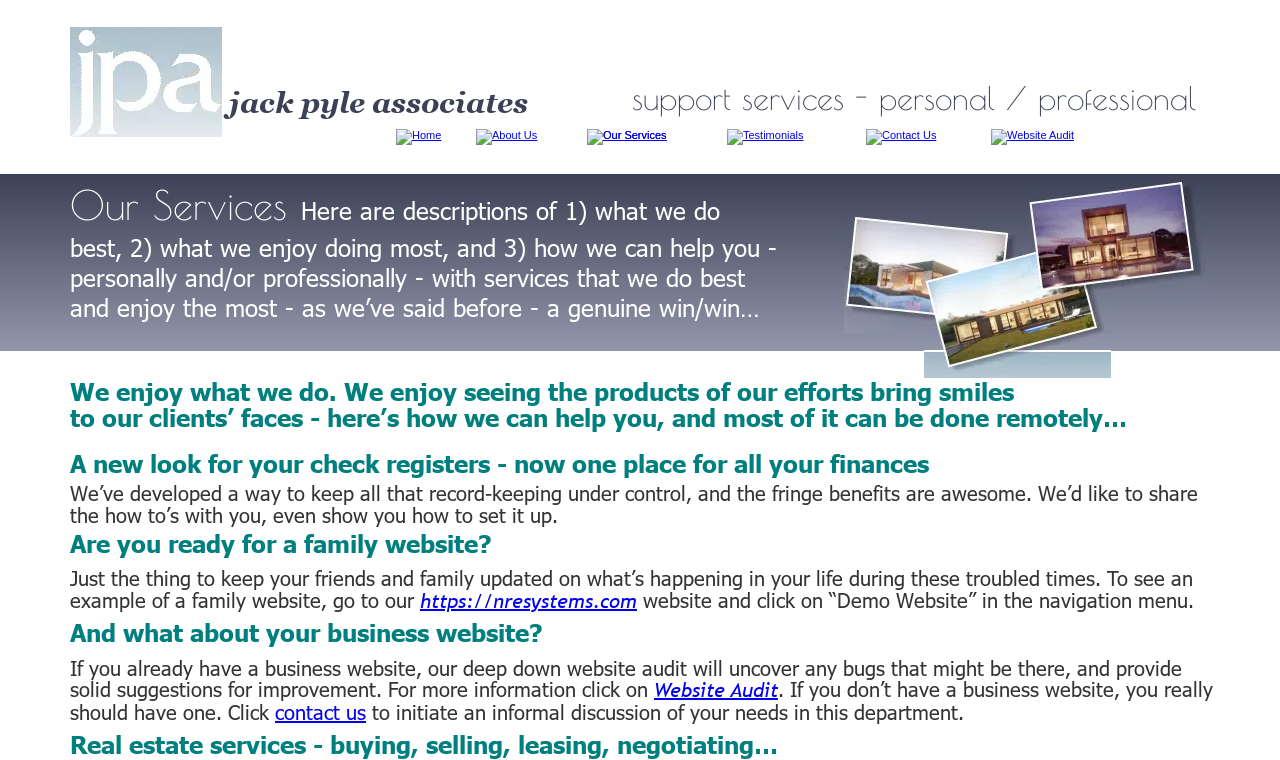Provide a one-word or brief phrase answer to the question:
What is the purpose of the family website?

To keep friends and family updated